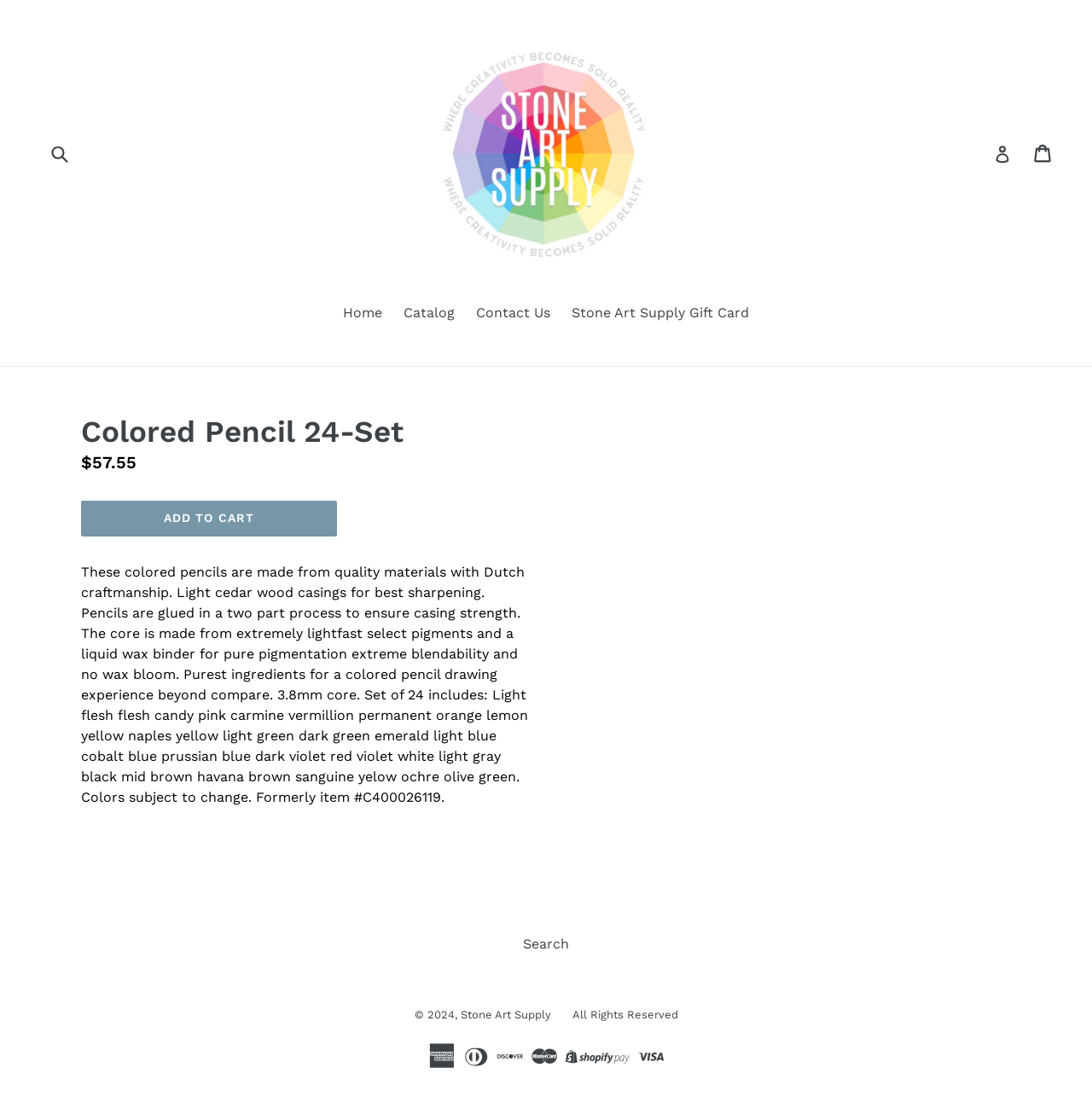How many colors are included in the set?
Answer the question with as much detail as possible.

I found the number of colors included in the set by reading the product description which lists out the 24 colors included in the set.